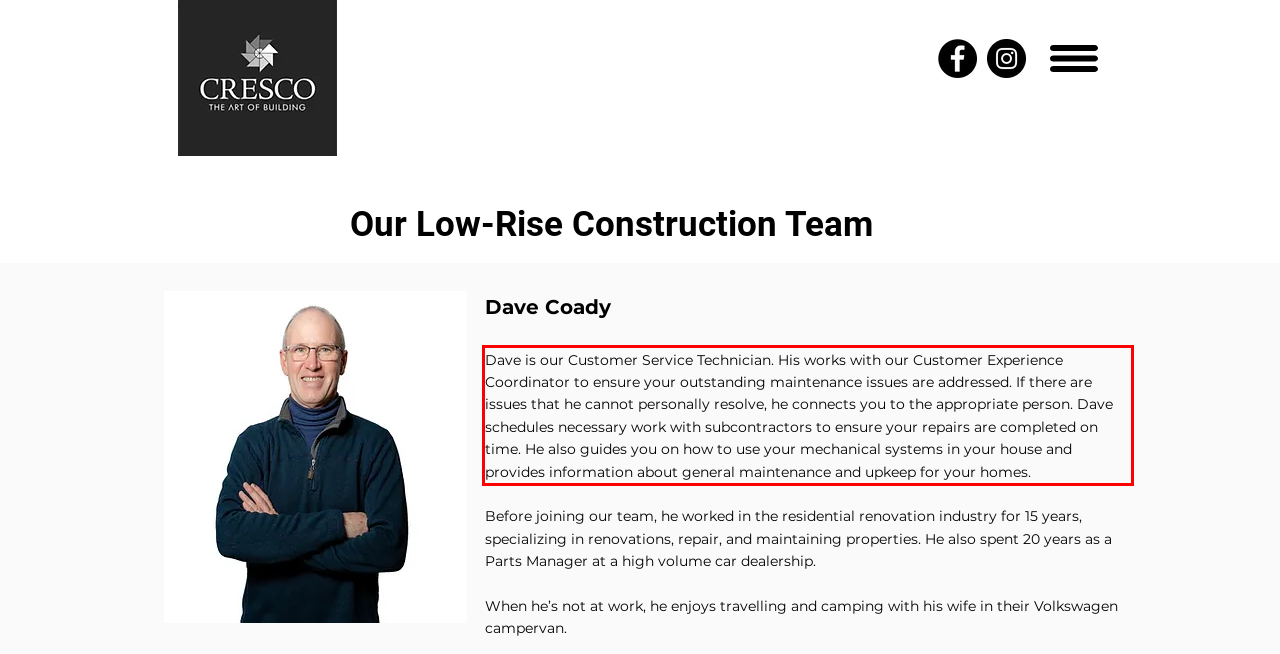Please examine the webpage screenshot and extract the text within the red bounding box using OCR.

Dave is our Customer Service Technician. His works with our Customer Experience Coordinator to ensure your outstanding maintenance issues are addressed. If there are issues that he cannot personally resolve, he connects you to the appropriate person. Dave schedules necessary work with subcontractors to ensure your repairs are completed on time. He also guides you on how to use your mechanical systems in your house and provides information about general maintenance and upkeep for your homes.